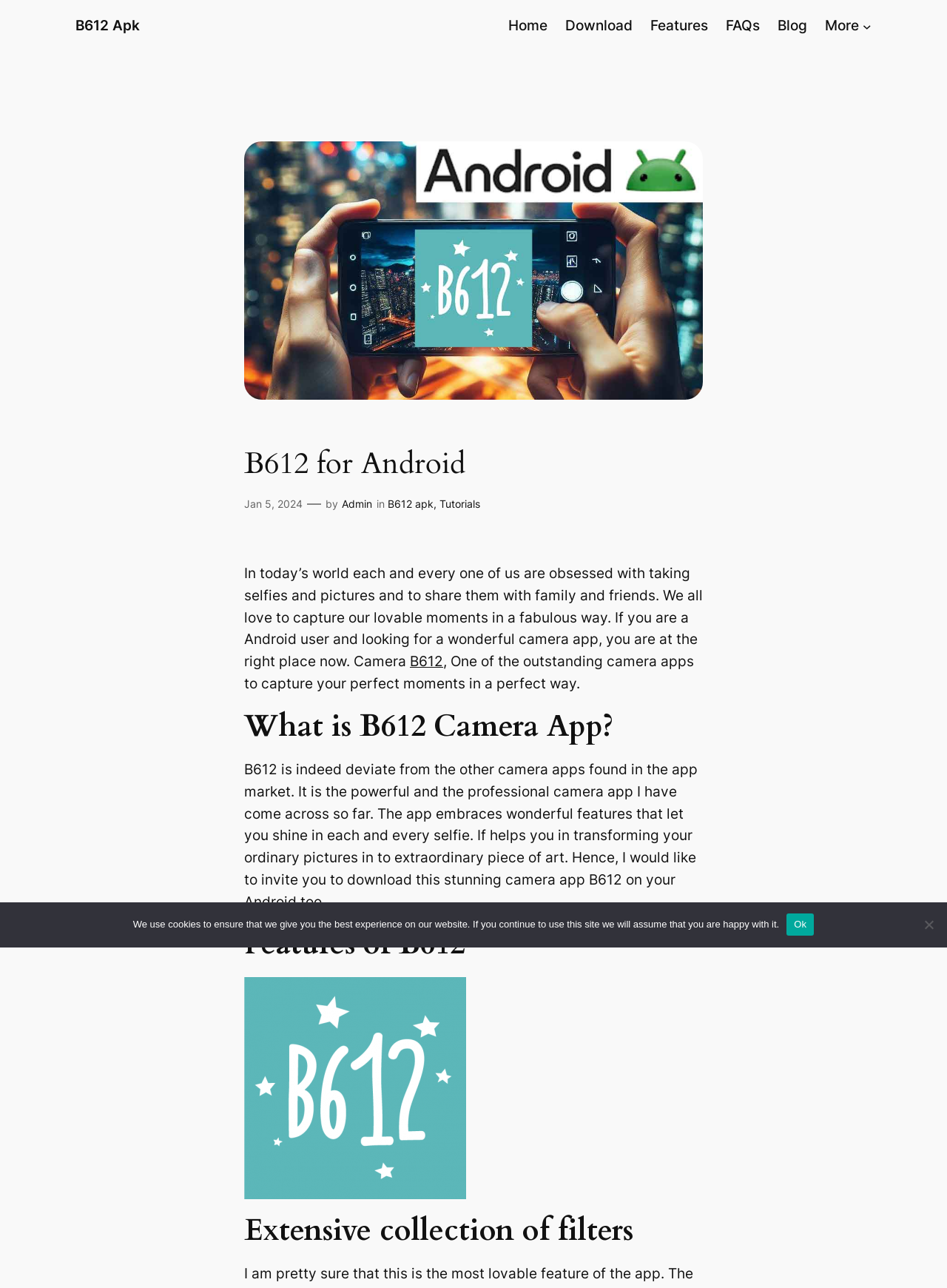Please specify the coordinates of the bounding box for the element that should be clicked to carry out this instruction: "Click HOME". The coordinates must be four float numbers between 0 and 1, formatted as [left, top, right, bottom].

None